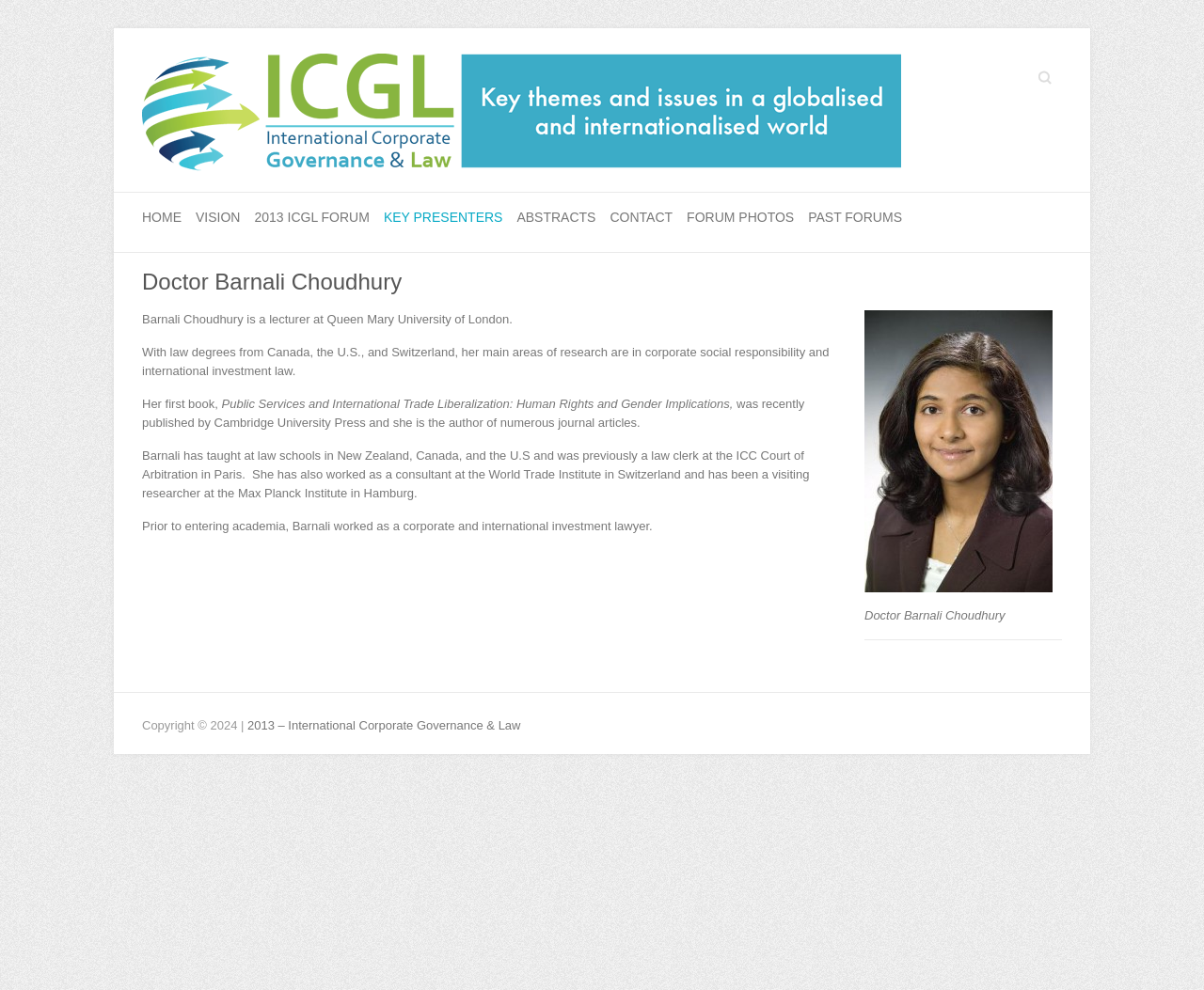Give an in-depth explanation of the webpage layout and content.

The webpage is about Doctor Barnali Choudhury, a lecturer at Queen Mary University of London. At the top right corner, there is a search bar with a "Search" label. Below the search bar, there is a group of links, including "HOME", "VISION", "2013 ICGL FORUM", "KEY PRESENTERS", "ABSTRACTS", "CONTACT", "FORUM PHOTOS", and "PAST FORUMS", which are aligned horizontally.

The main content of the webpage is an article about Doctor Barnali Choudhury. At the top of the article, there is a heading with the title "Doctor Barnali Choudhury" and a link with the same title. Below the heading, there is an image of Doctor Barnali Choudhury.

The article describes Doctor Barnali Choudhury's background, including her research areas, education, and work experience. The text is divided into several paragraphs, which provide details about her book, teaching experience, and previous work as a corporate and international investment lawyer.

At the bottom of the webpage, there is a copyright notice with a link to "2013 – International Corporate Governance & Law".